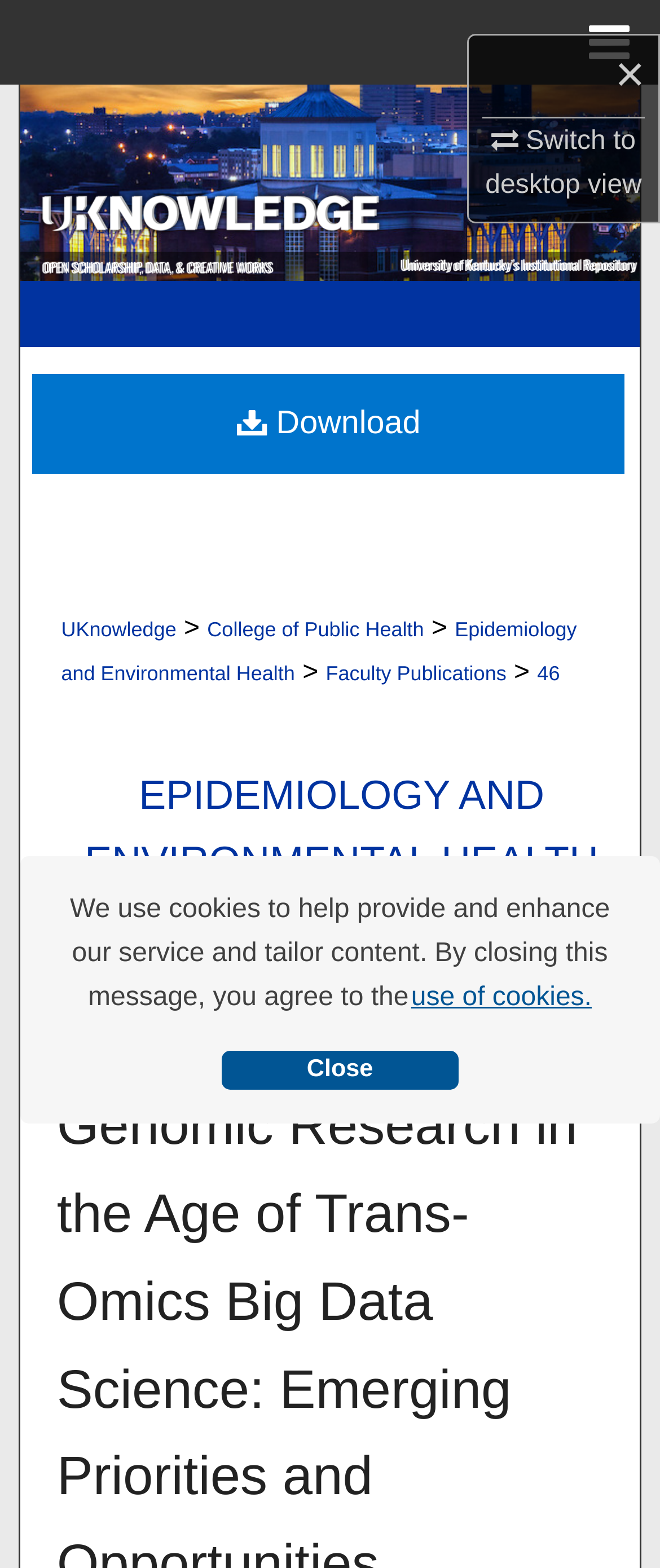Identify the bounding box of the HTML element described as: "Digital Commons Network™".

[0.0, 0.27, 1.0, 0.324]